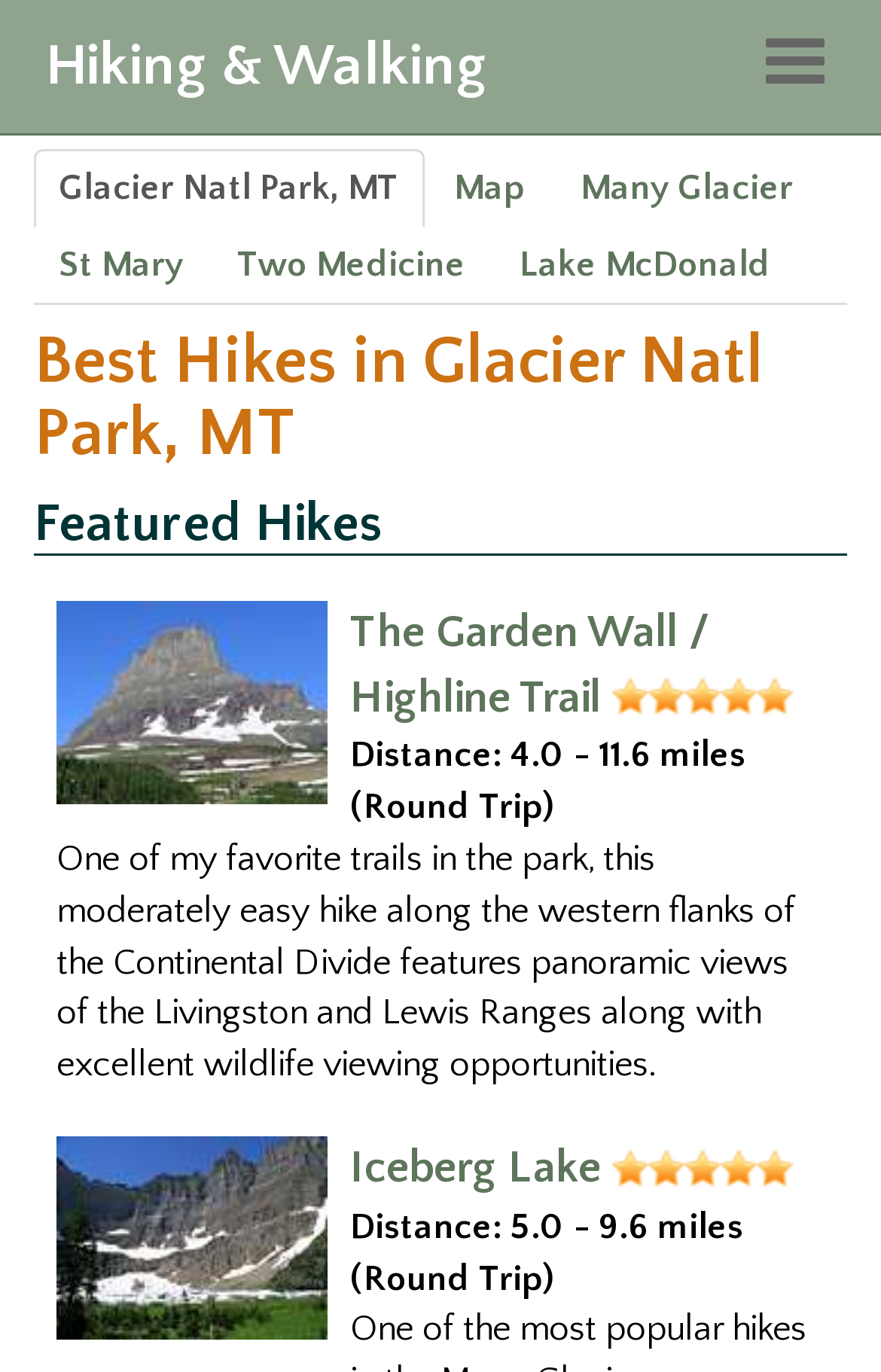Create a detailed summary of all the visual and textual information on the webpage.

This webpage is about hiking and walking in Glacier National Park. At the top, there is a button to toggle navigation and a link to "Hiking & Walking". Below this, there are several links to different locations within the park, including "Glacier Natl Park, MT", "Map", "Many Glacier", "St Mary", "Two Medicine", and "Lake McDonald". 

Further down, there is a heading that reads "Best Hikes in Glacier Natl Park, MT", followed by a heading that says "Featured Hikes". Below this, there are two featured hikes, each with a link, an image, and a description. The first hike has an image of Clements Mountain, and the description mentions the Logan Pass area. The second hike has an image, and the description talks about a moderately easy hike with panoramic views and wildlife viewing opportunities.

Below these featured hikes, there are two more hikes, each with a link, an image, and a description. The first hike has an image of Iceberg Peak and Iceberg Lake, and the description mentions the distance and round trip mileage. The second hike has an image, and the description also mentions the distance and round trip mileage. Throughout the page, there are several static text elements that provide additional information about the hikes, such as distance and trail descriptions.